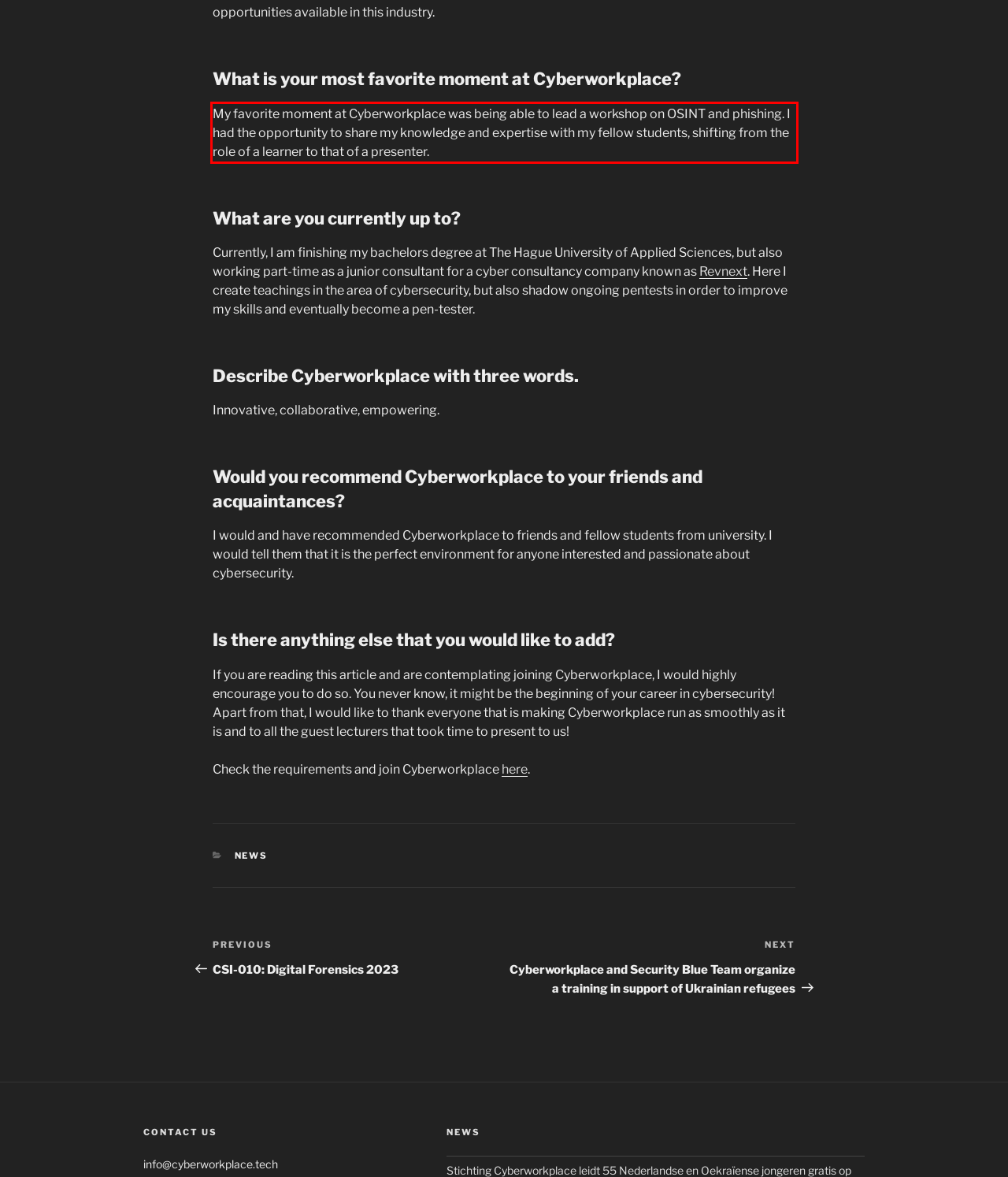Identify the red bounding box in the webpage screenshot and perform OCR to generate the text content enclosed.

My favorite moment at Cyberworkplace was being able to lead a workshop on OSINT and phishing. I had the opportunity to share my knowledge and expertise with my fellow students, shifting from the role of a learner to that of a presenter.